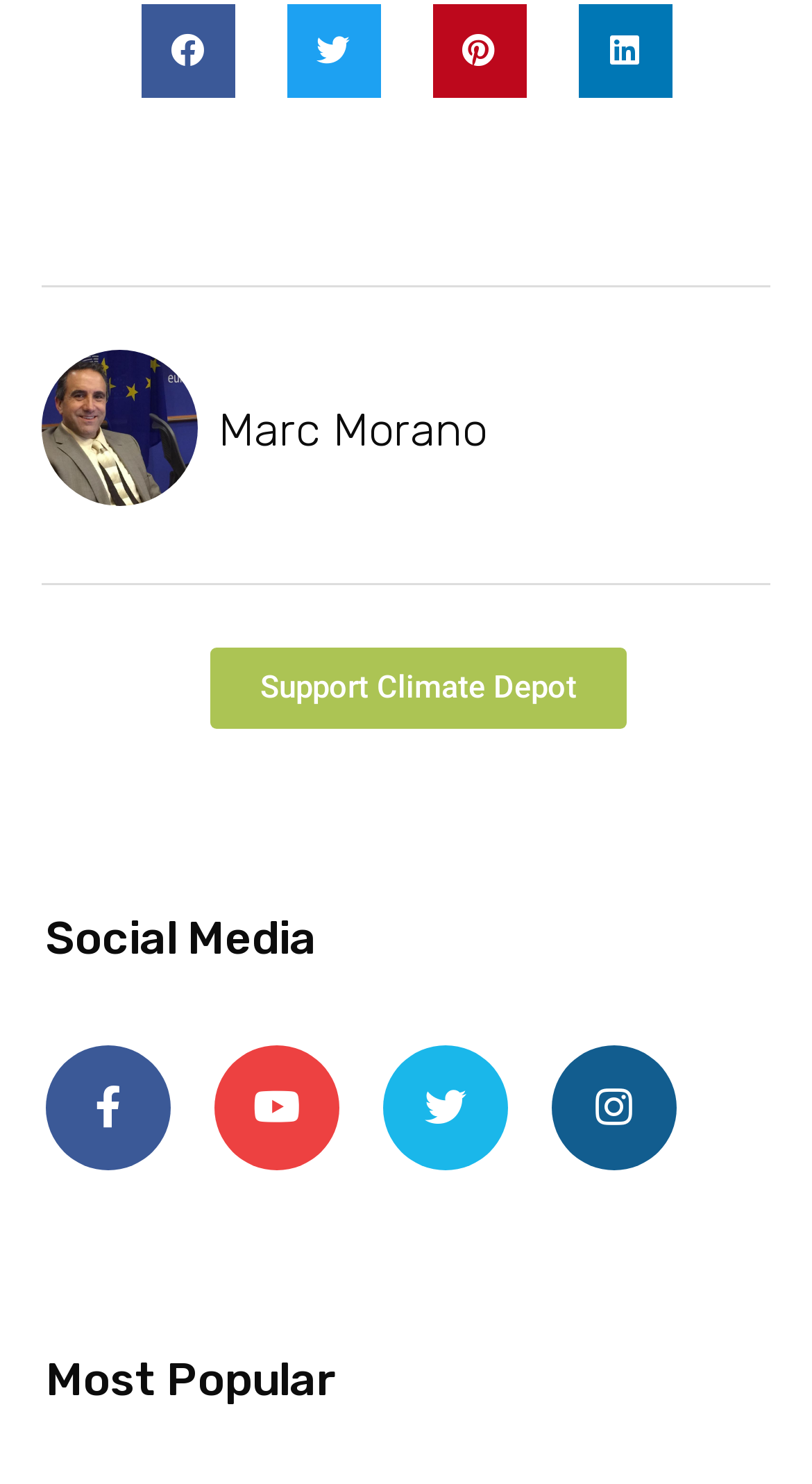What are the two categories of content on the webpage?
Based on the image, answer the question with as much detail as possible.

The webpage has two headings, 'Social Media' and 'Most Popular', which suggest that the content on the webpage is categorized into these two sections.